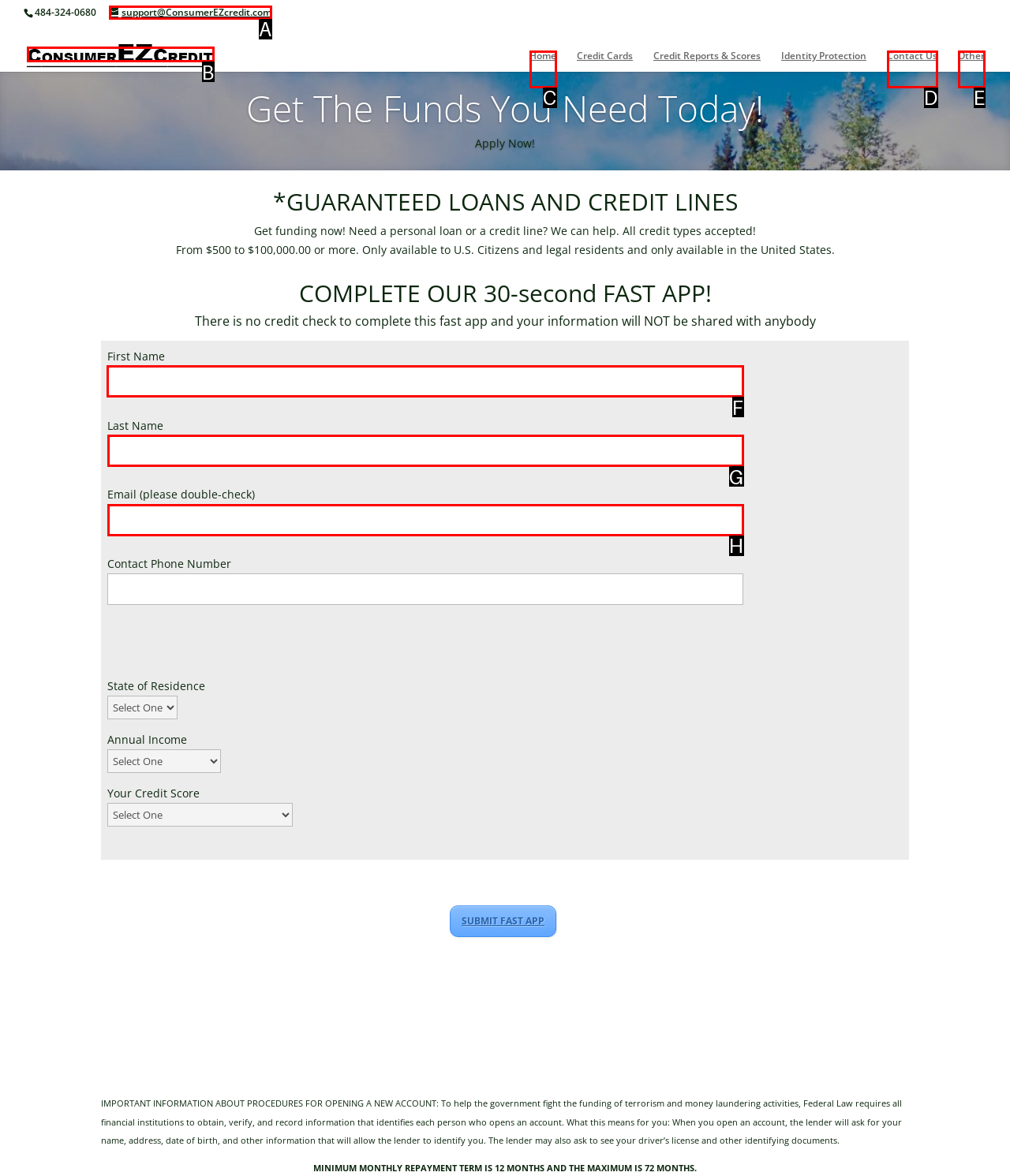Which HTML element should be clicked to perform the following task: Enter your first name
Reply with the letter of the appropriate option.

F